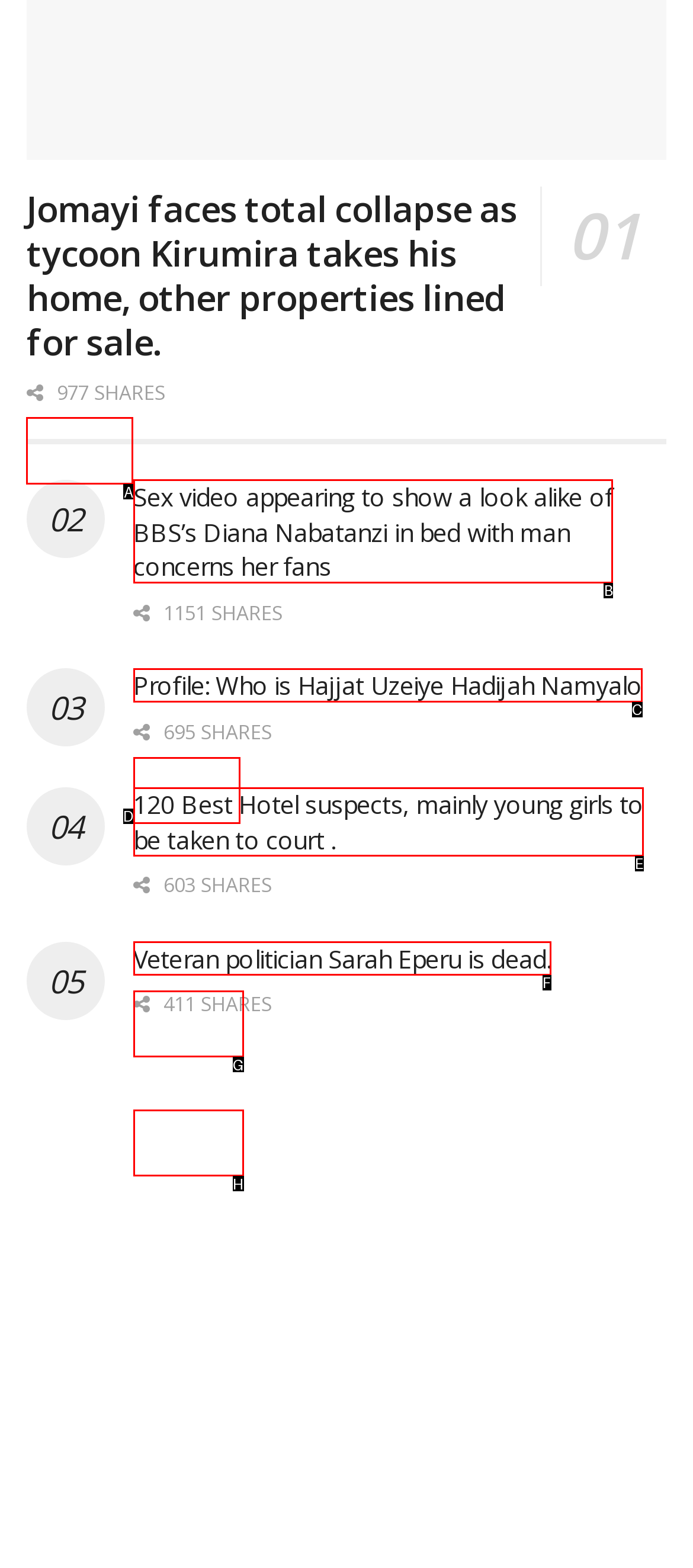Point out the HTML element I should click to achieve the following task: Share article on social media Provide the letter of the selected option from the choices.

A